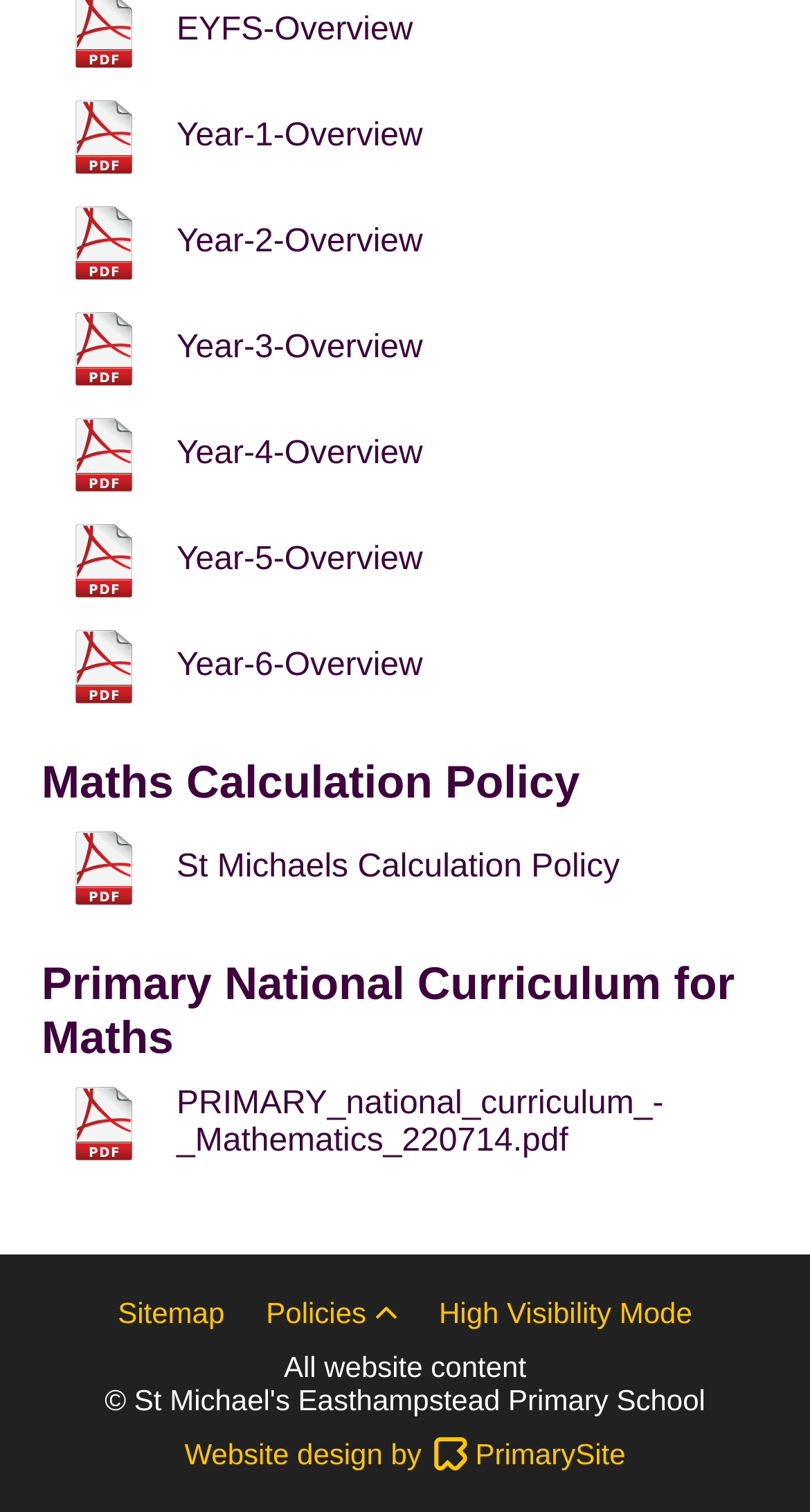Pinpoint the bounding box coordinates of the clickable element to carry out the following instruction: "Toggle Policies."

[0.328, 0.857, 0.491, 0.879]